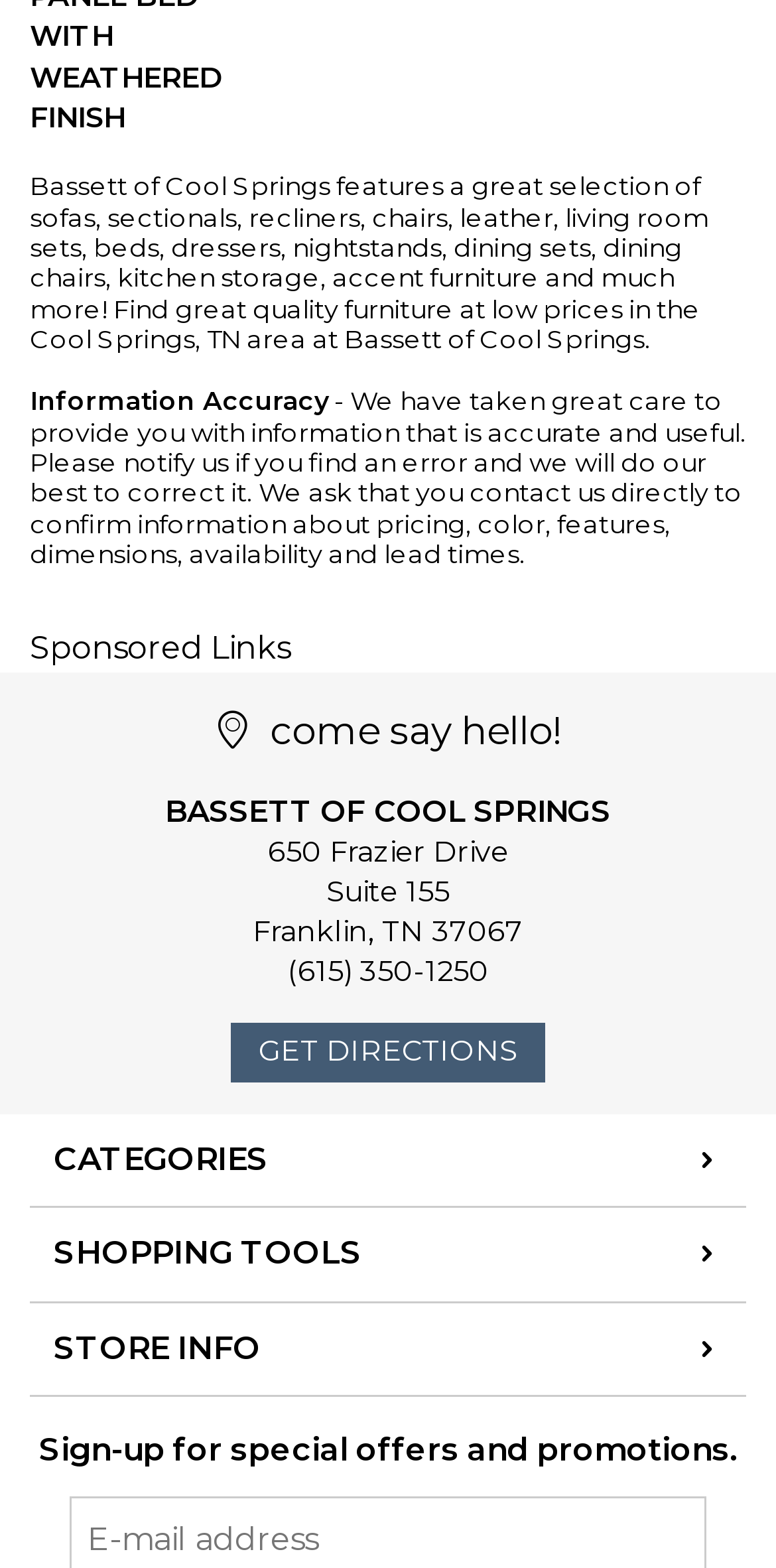Determine the bounding box coordinates of the region that needs to be clicked to achieve the task: "Sign up for special offers and promotions".

[0.05, 0.912, 0.95, 0.936]